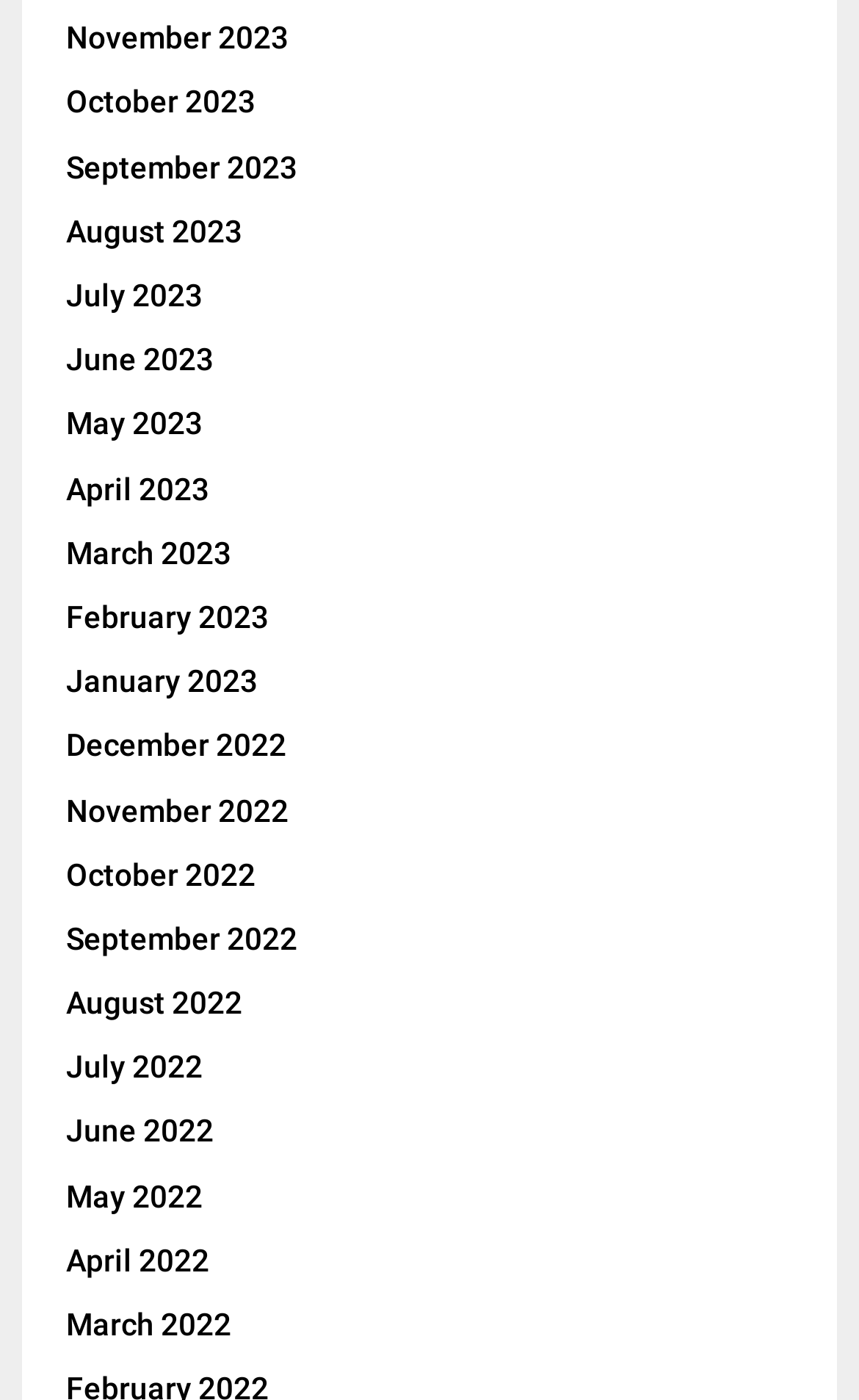Please find the bounding box coordinates of the element that you should click to achieve the following instruction: "view January 2023". The coordinates should be presented as four float numbers between 0 and 1: [left, top, right, bottom].

[0.077, 0.474, 0.3, 0.499]